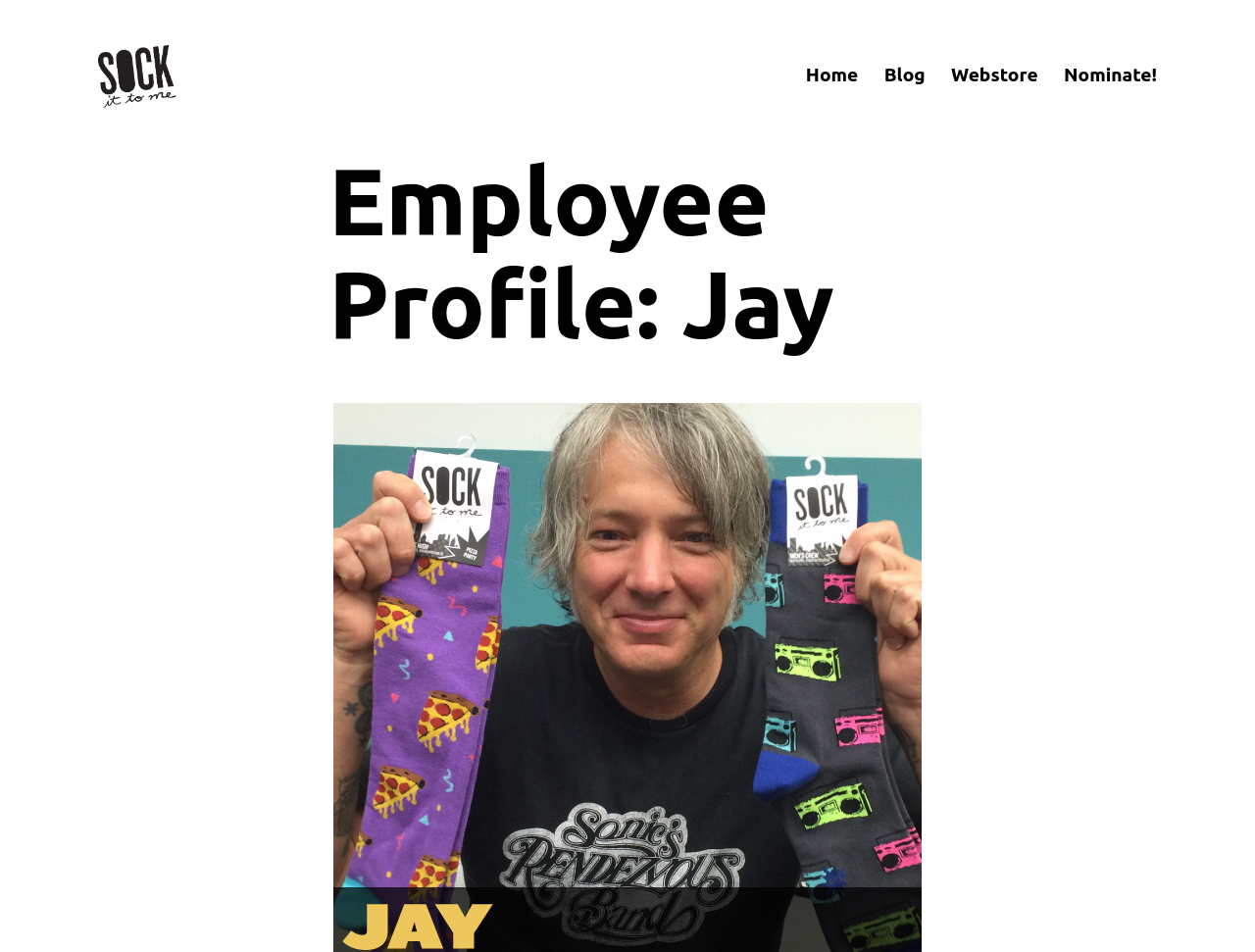Using the description "Sock It to Me Blog", locate and provide the bounding box of the UI element.

[0.077, 0.159, 0.104, 0.29]